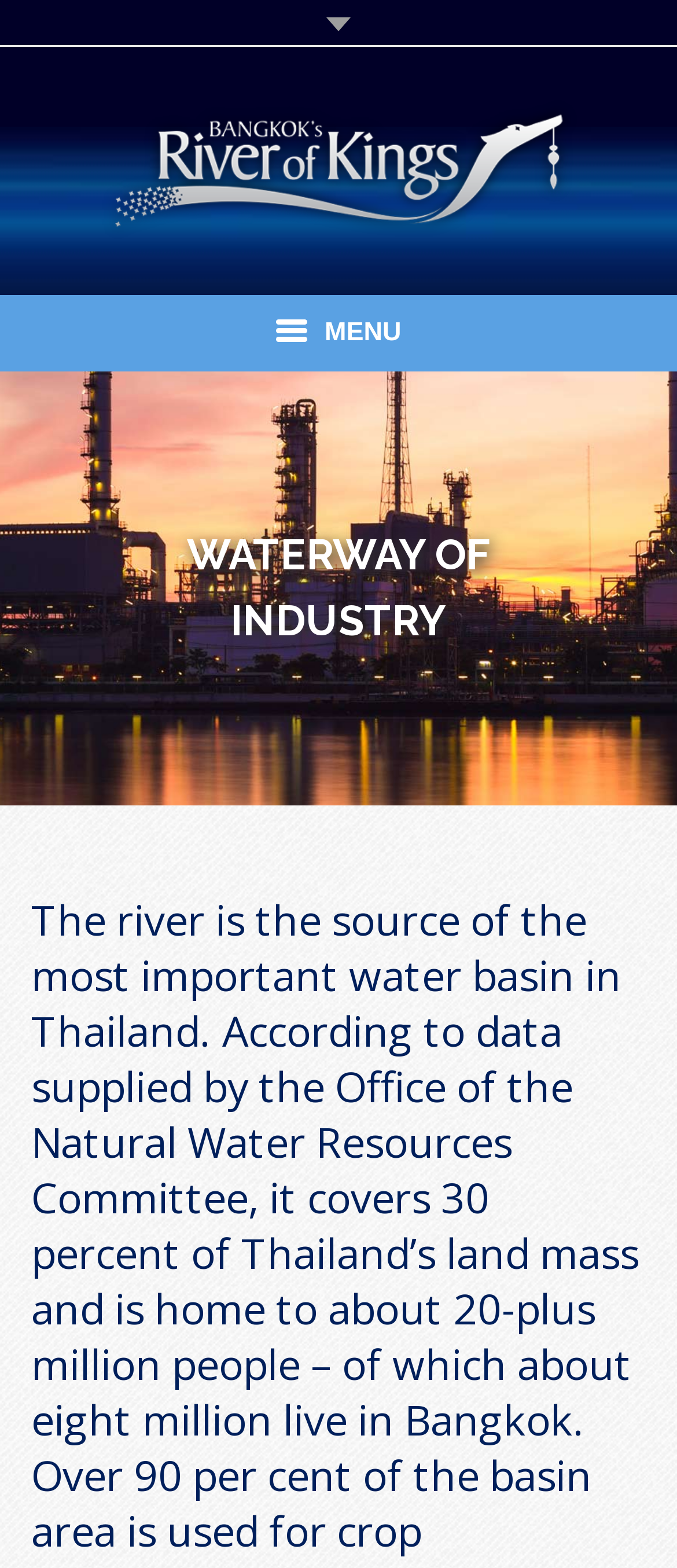Please answer the following question using a single word or phrase: 
What is the title of the main section?

WATERWAY OF INDUSTRY